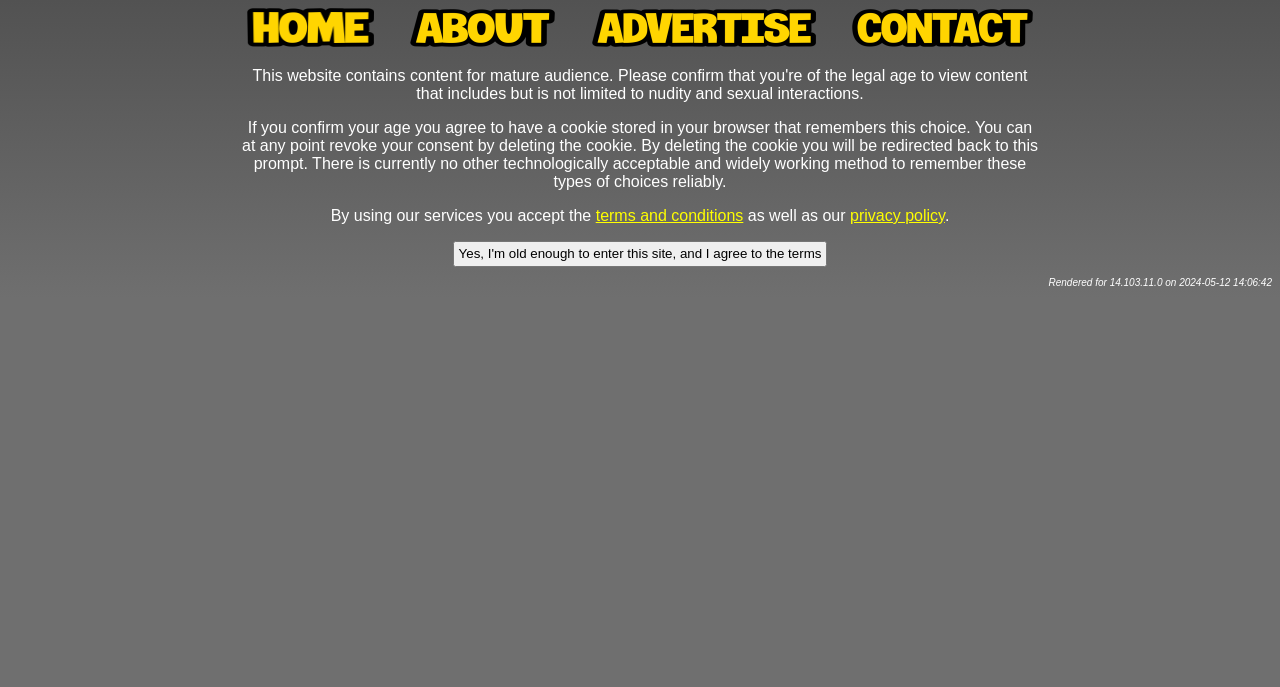Describe all the significant parts and information present on the webpage.

The webpage is titled "Vored Alive - Age confirmation" and appears to be an age verification page. At the top left, there is a link to "Back to overview" accompanied by an image, followed by links to "About", "Advertise", and "Contact" with their respective images, all aligned horizontally.

Below these links, there is a block of text that explains the age confirmation process, stating that by confirming their age, users agree to have a cookie stored in their browser that remembers this choice. The text also explains that users can revoke their consent by deleting the cookie.

Underneath this text, there is a sentence that mentions the acceptance of terms and conditions, with a link to the "terms and conditions" page, as well as a link to the "privacy policy" page. The sentence is completed with a period.

In the middle of the page, there is a prominent button that reads "Yes, I'm old enough to enter this site, and I agree to the terms". This button is likely the primary call-to-action for users to confirm their age.

At the bottom right of the page, there is a small text that displays the rendered information for the user's IP address and the date and time of the page rendering.